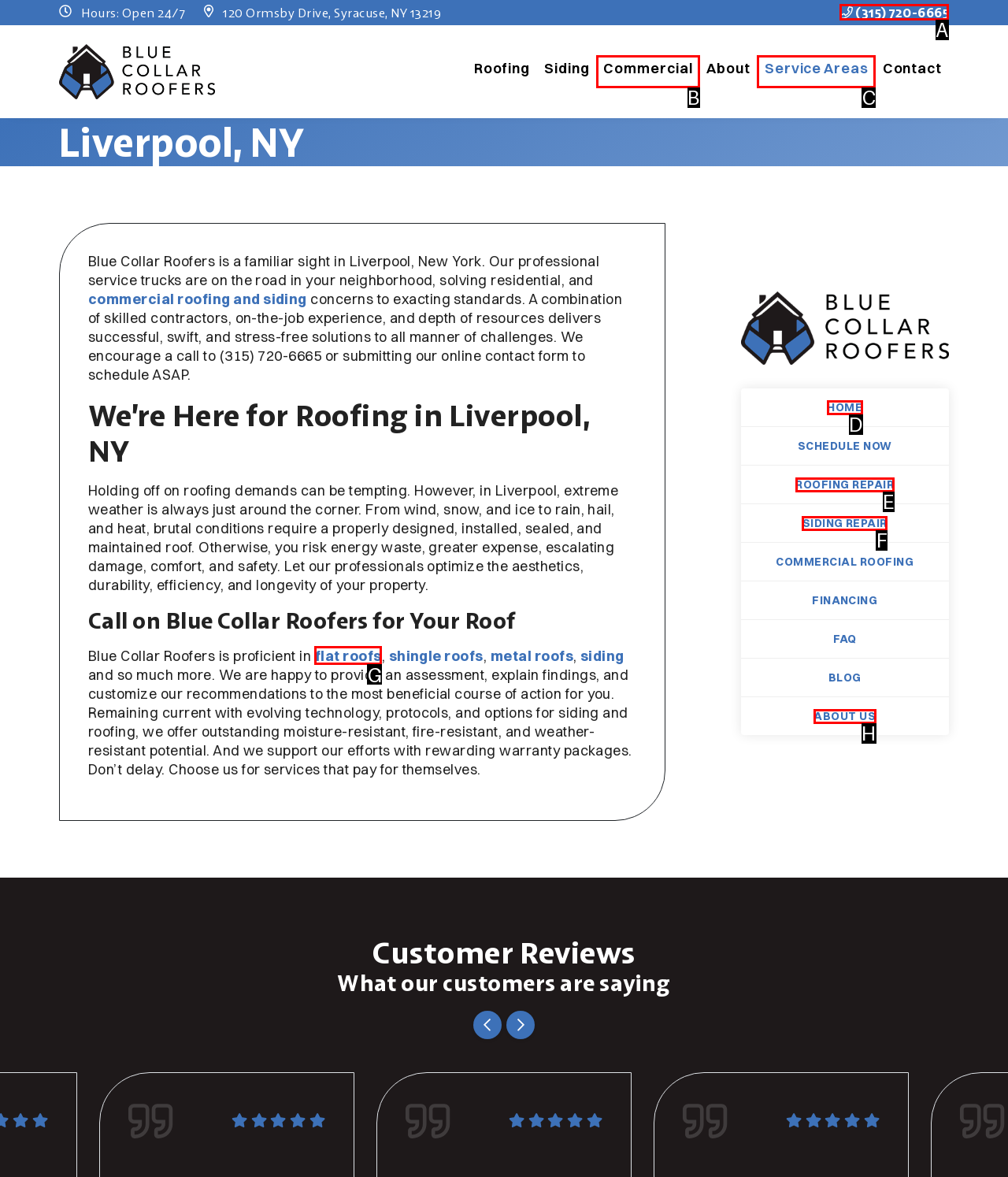Look at the highlighted elements in the screenshot and tell me which letter corresponds to the task: Leave a comment.

None